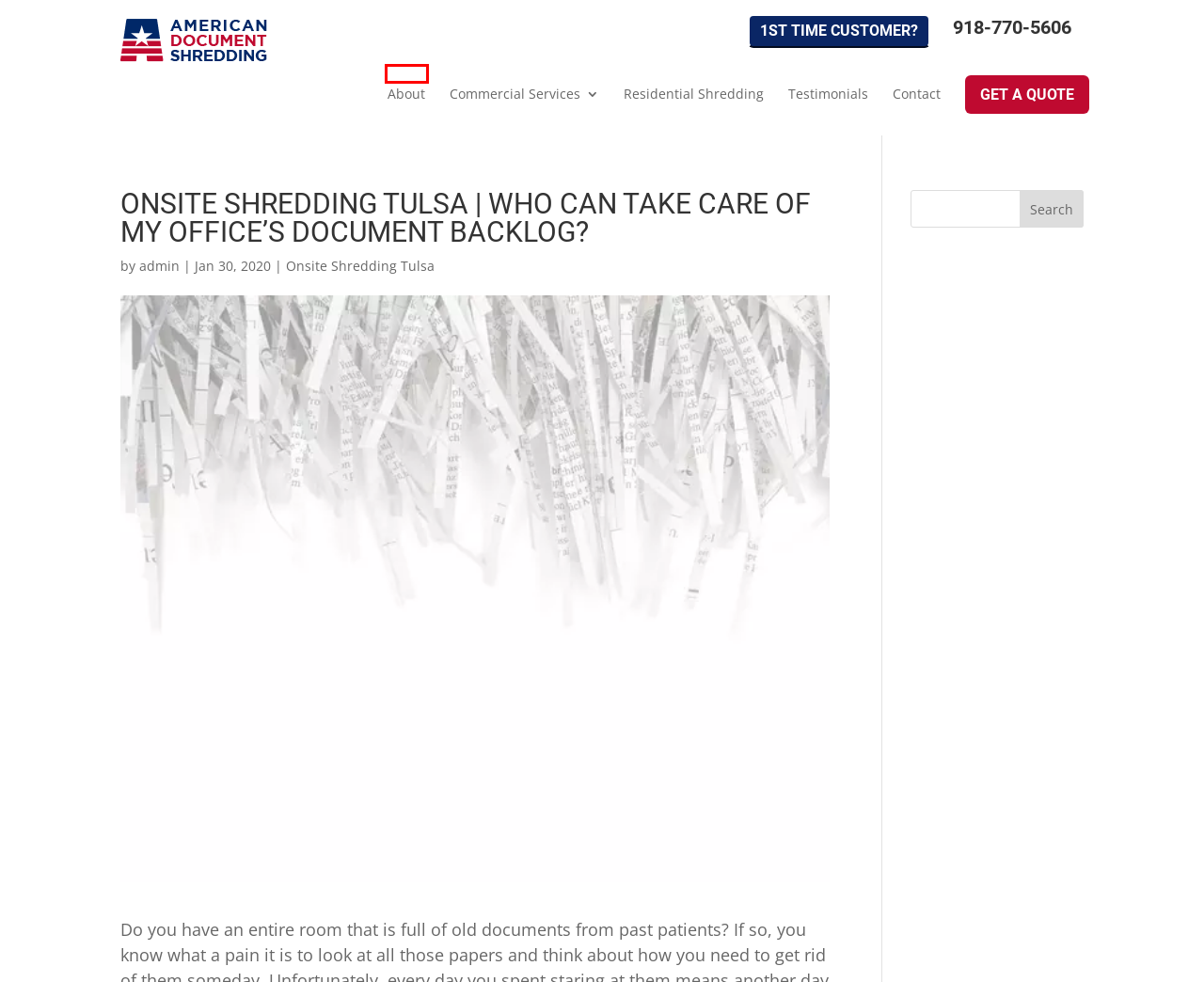With the provided webpage screenshot containing a red bounding box around a UI element, determine which description best matches the new webpage that appears after clicking the selected element. The choices are:
A. Paper Shredding Tulsa | Tulsa Paper Shredding | Document Shredding
B. Tulsa Paper Shredding Reviews | American Document Shredding
C. Contact - American Document Shredding
D. Commercial Services - American Document Shredding
E. Paper Shredding Tulsa | 1st Time Customers
F. About - American Document Shredding
G. Residential Paper Shredding Tulsa | American Document Shredding
H. Onsite Shredding Tulsa Archives - American Document Shredding

F